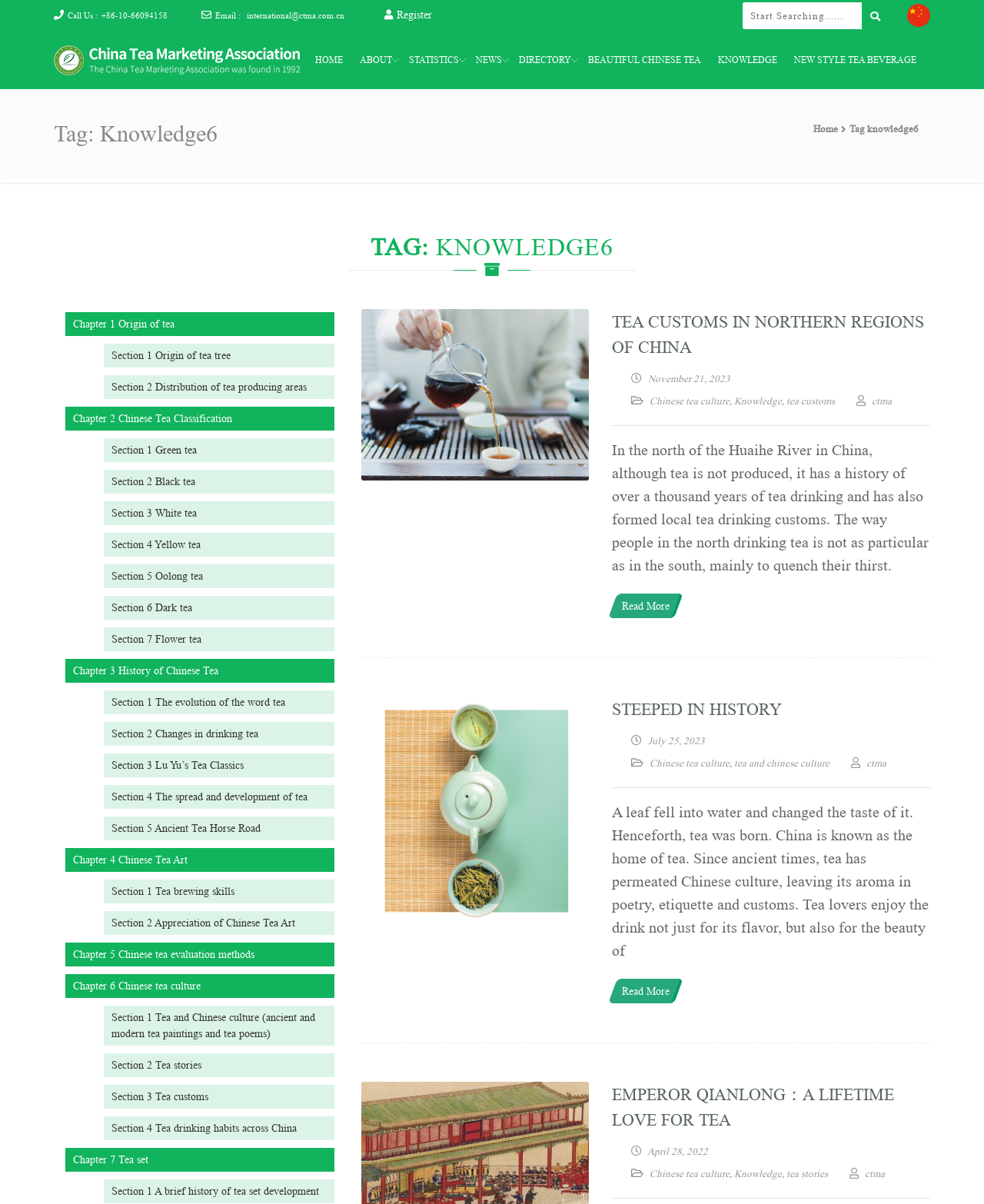Determine the coordinates of the bounding box that should be clicked to complete the instruction: "Register now". The coordinates should be represented by four float numbers between 0 and 1: [left, top, right, bottom].

[0.391, 0.007, 0.439, 0.017]